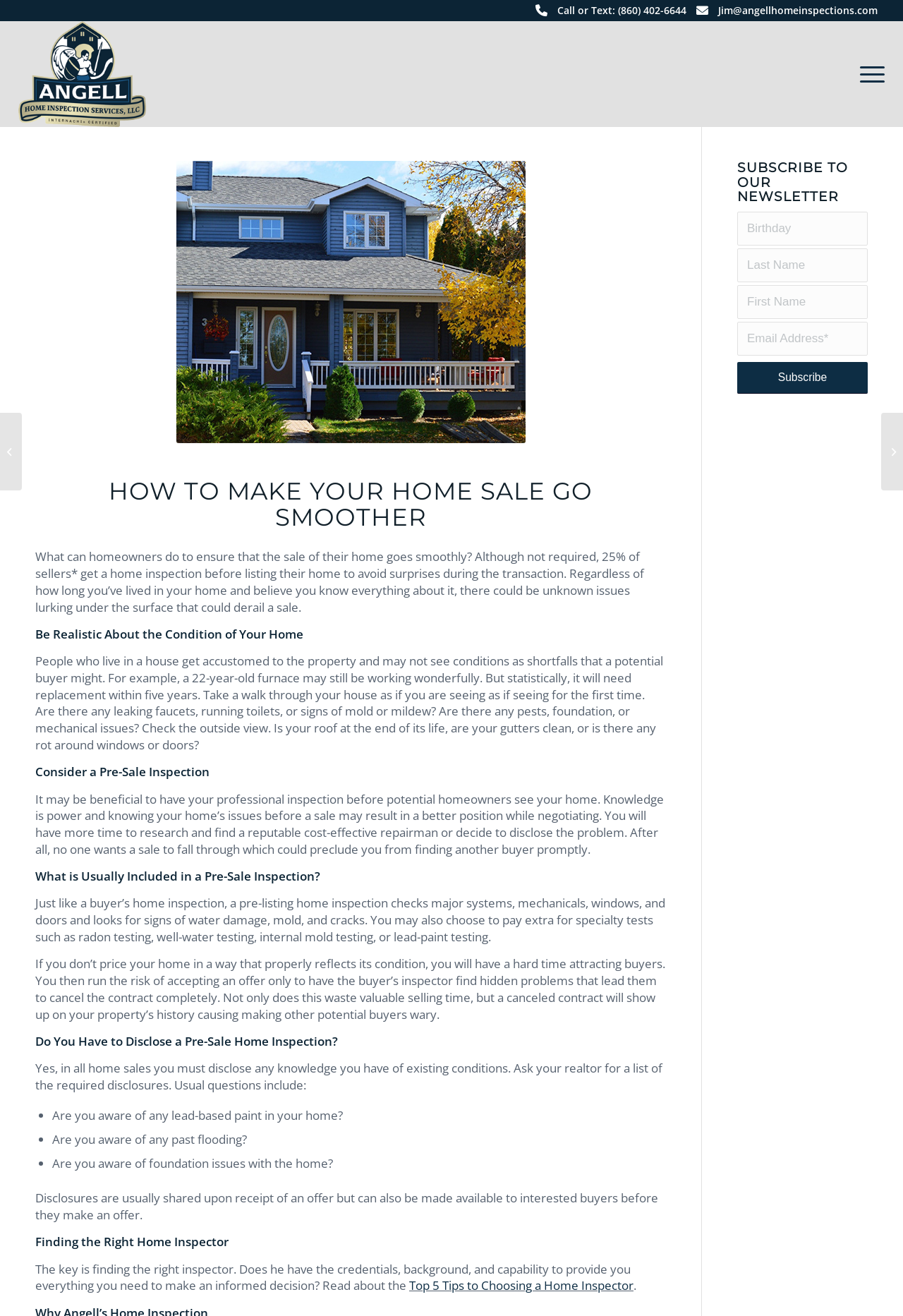Provide a brief response in the form of a single word or phrase:
What is included in a pre-listing home inspection?

Major systems, mechanicals, windows, and doors